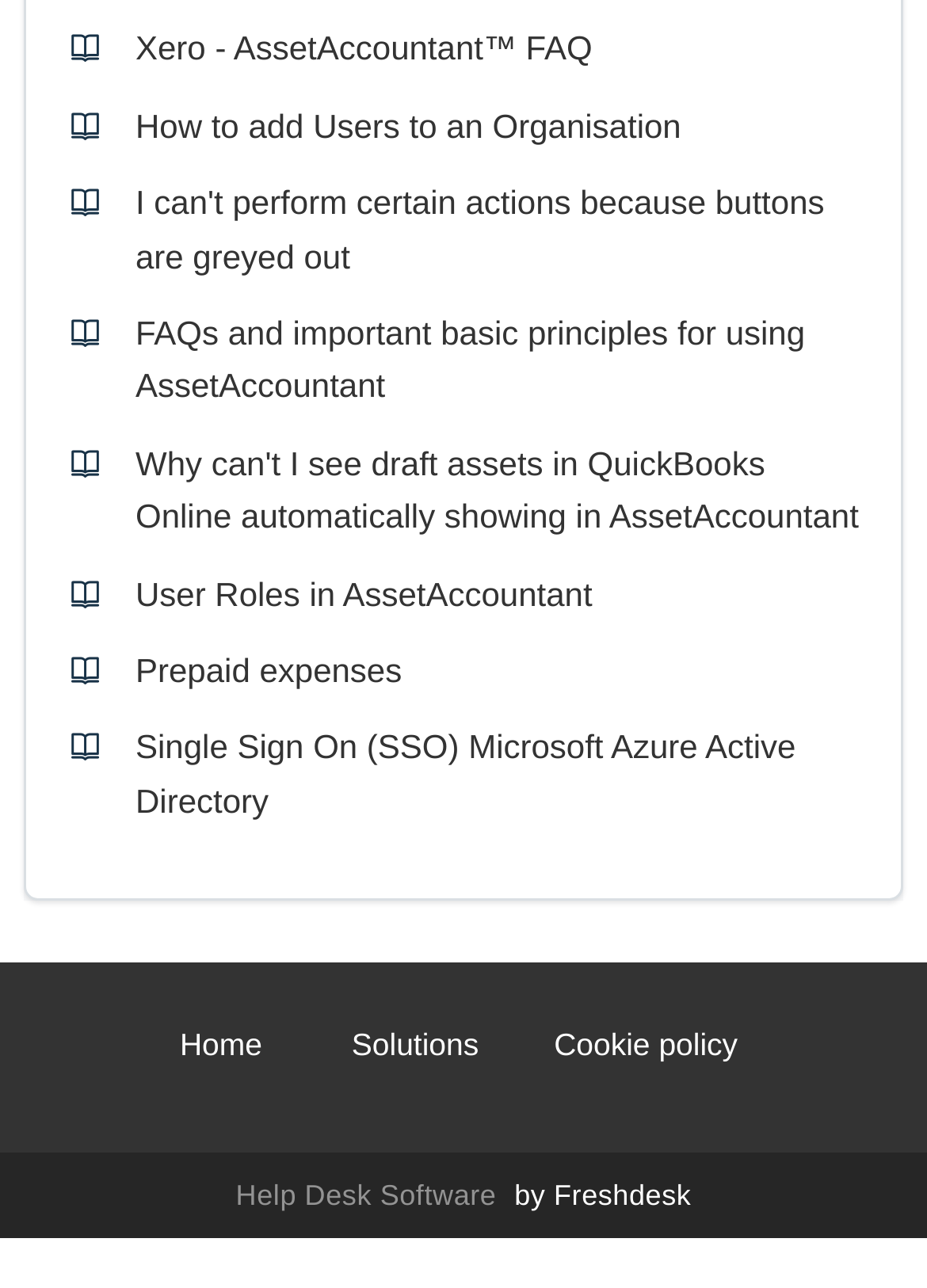Using the provided element description: "Help Desk Software", determine the bounding box coordinates of the corresponding UI element in the screenshot.

[0.254, 0.915, 0.555, 0.941]